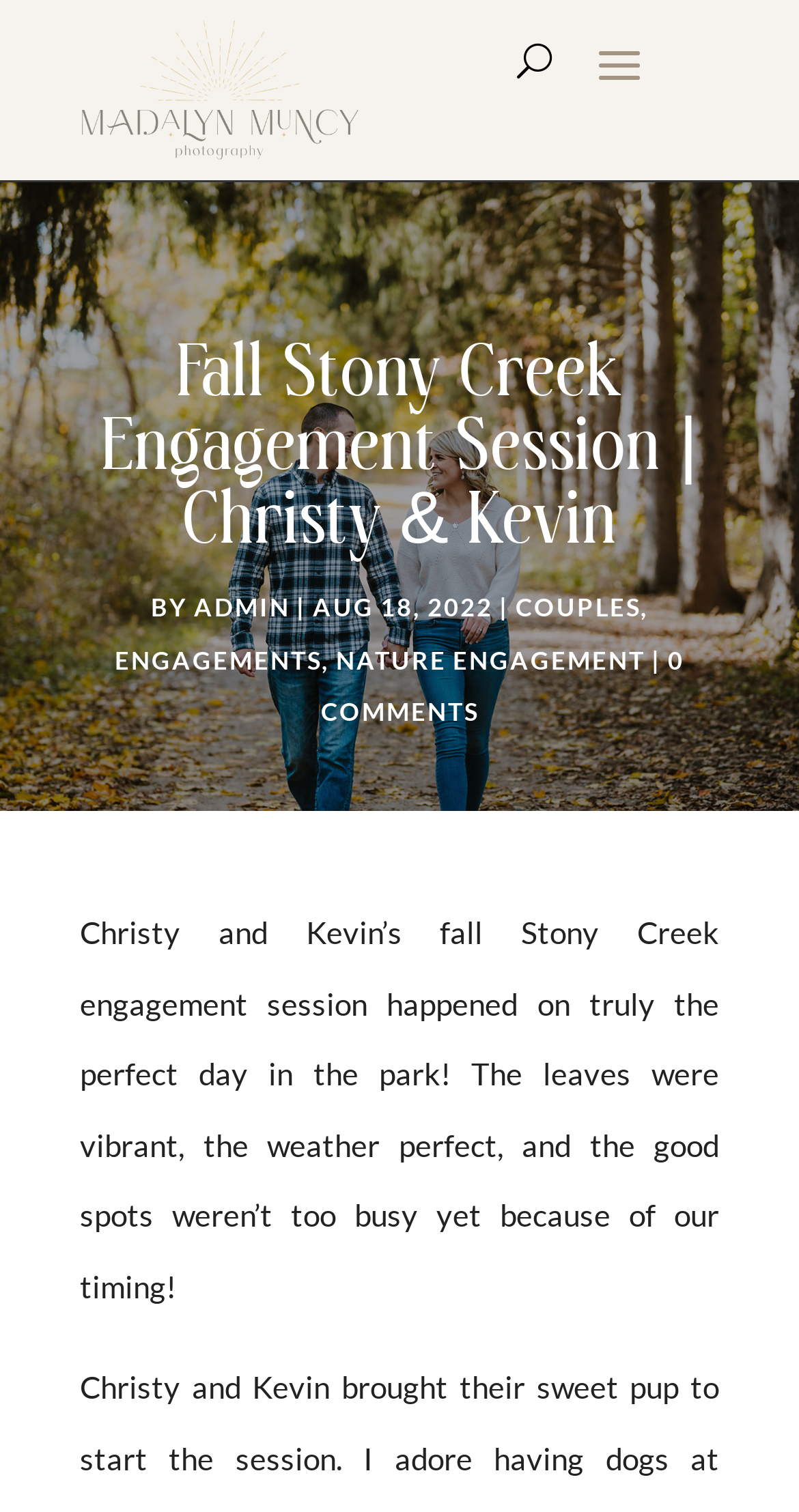How many links are there in the webpage?
Refer to the image and provide a one-word or short phrase answer.

5